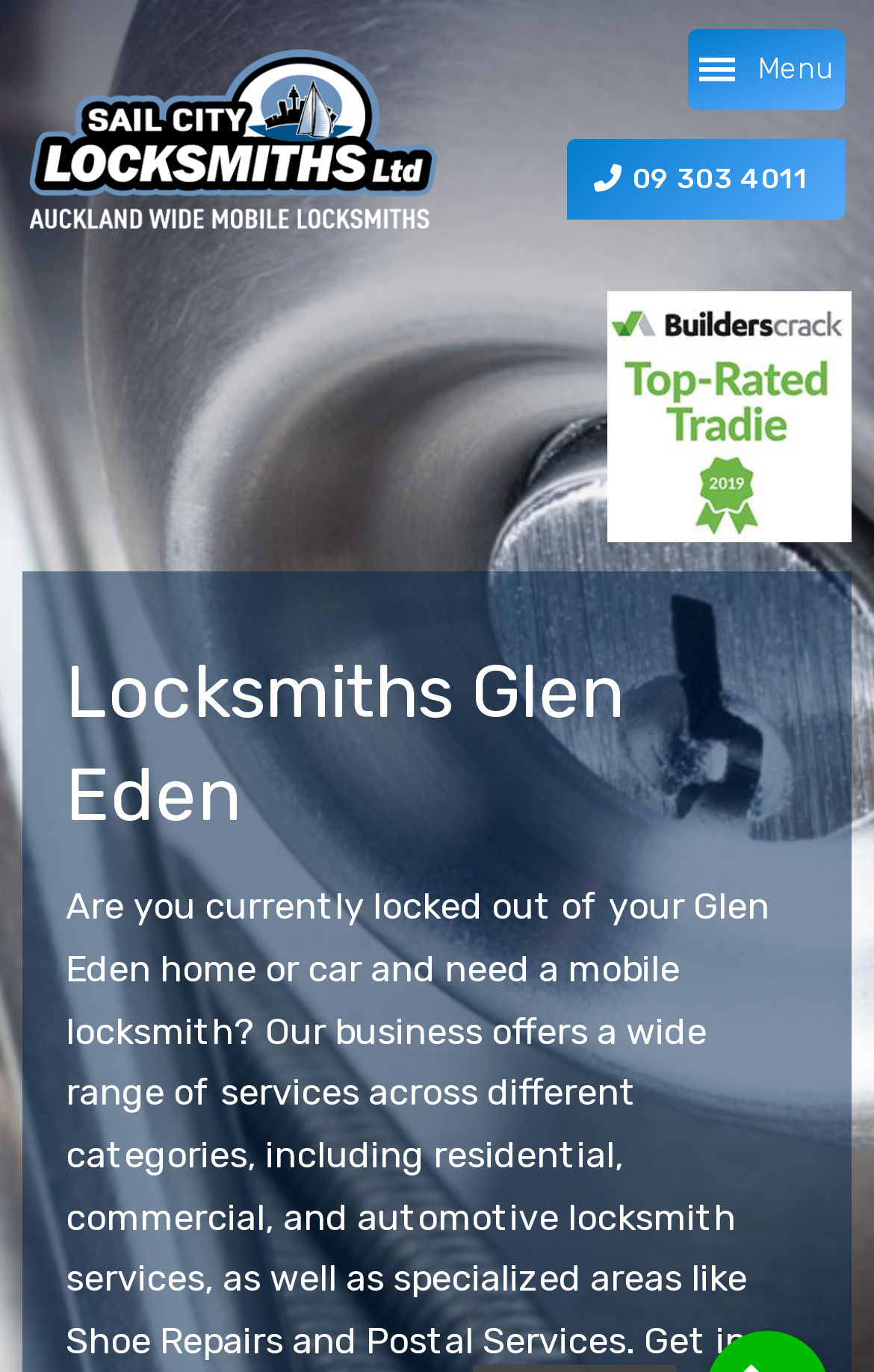Answer with a single word or phrase: 
What is the text above the phone number?

Locksmiths Glen Eden